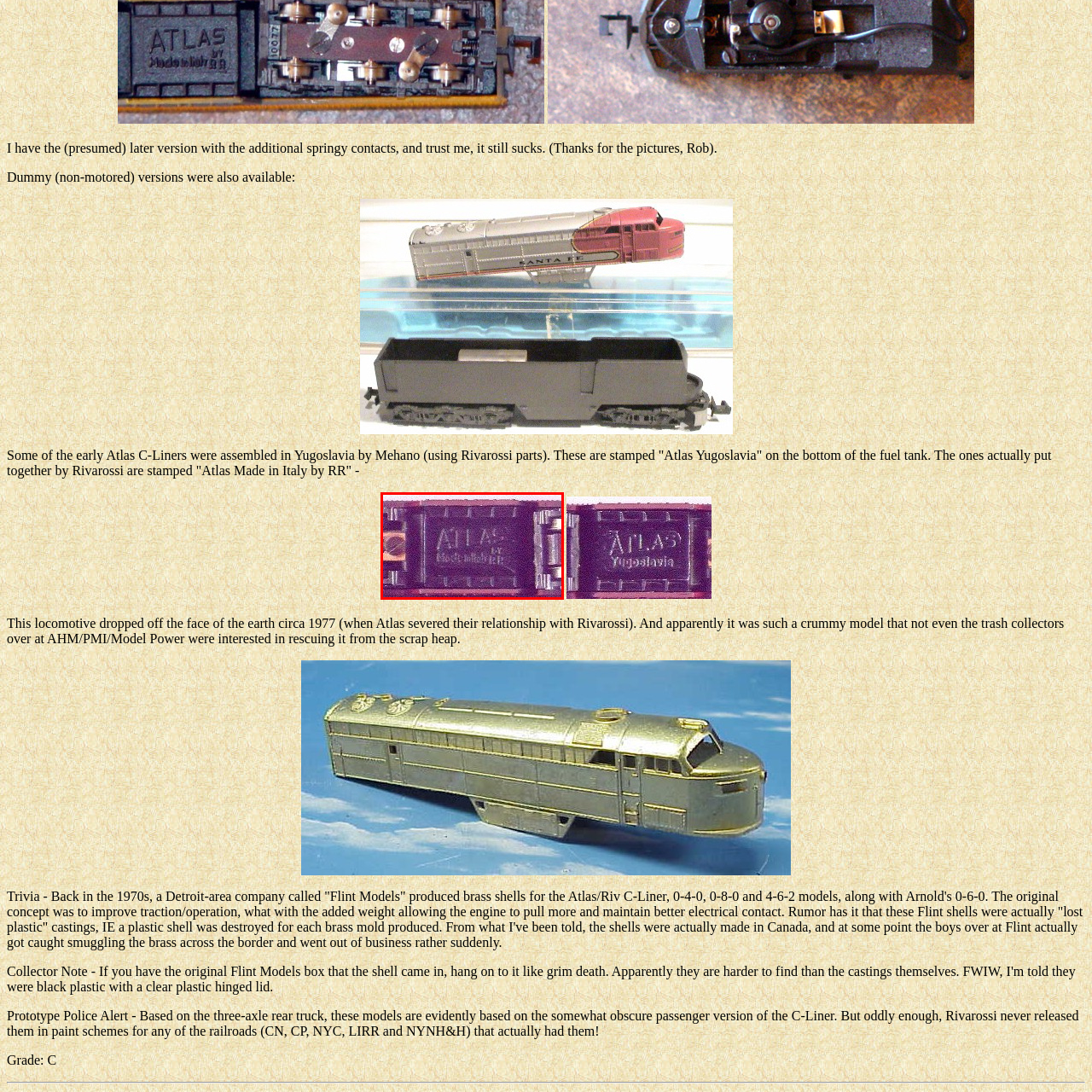Generate an elaborate caption for the image highlighted within the red boundary.

The image displays a close-up view of a railroad model part, specifically the bottom of a locomotive. Prominently featured is the "ATLAS" branding, indicating the manufacturer. This detail suggests that the model might be associated with Atlas's line of products, which includes various model trains and related components. Such branding is significant in the model railroad community, often helping enthusiasts identify the origin and value of their items. The image is likely part of a discussion or information about different versions of a model, as indicated by surrounding texts that mention variations and manufacturing details related to Atlas locomotives.